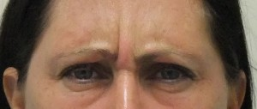Describe every detail you can see in the image.

The image depicts a close-up of a woman's face, showcasing prominent frown lines etched across her forehead. The vertical lines emerge distinctly between her eyebrows, indicative of repeated muscular contractions associated with frowning. Her furrowed brow presents a moment of tension, likely captured during a facial expression that conveys concern or concentration. This visual representation aligns with the context of discussions regarding frown lines, particularly in relation to their persistence even when not actively expressing emotion. The broader context suggests a focus on treatments aimed at reducing such lines, illustrating the effects of muscle movement on skin appearance over time.